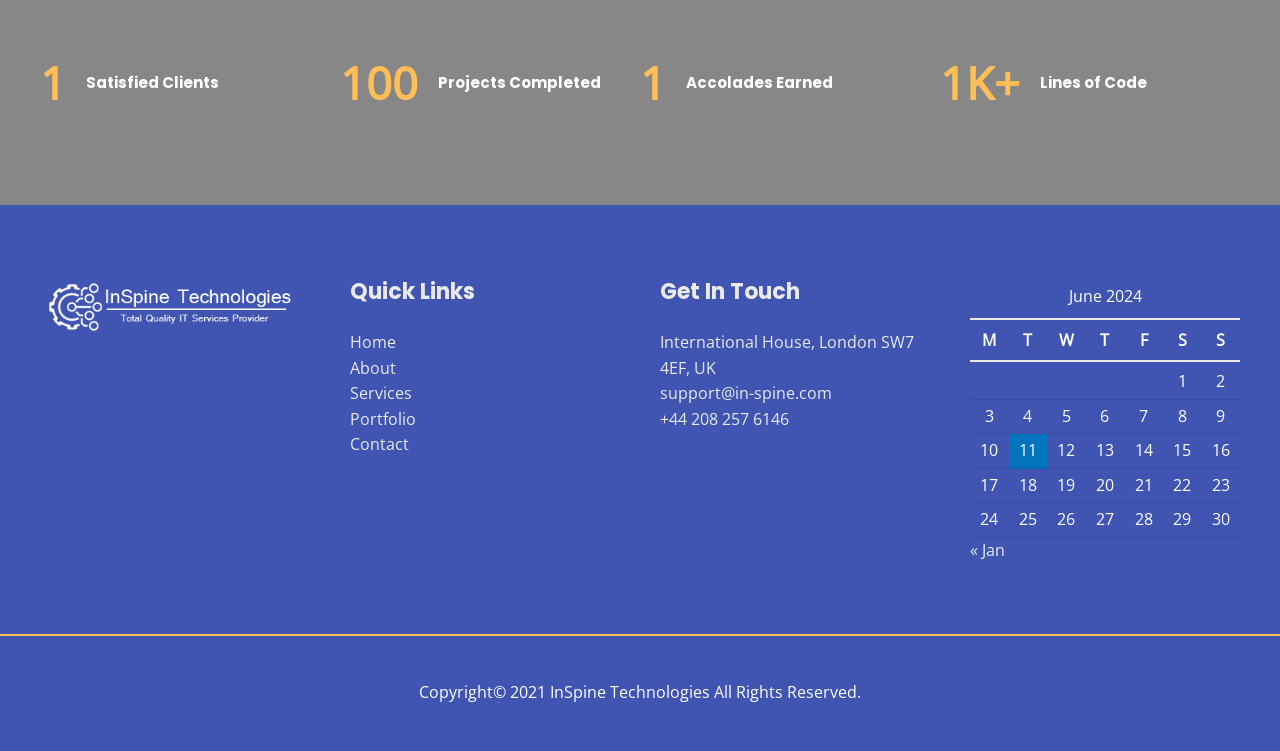Using the details from the image, please elaborate on the following question: What is the purpose of the table?

The table has column headers 'M', 'T', 'W', 'T', 'F', 'S', 'S' which are abbreviations for days of the week, and grid cells containing numbers, indicating a calendar layout.